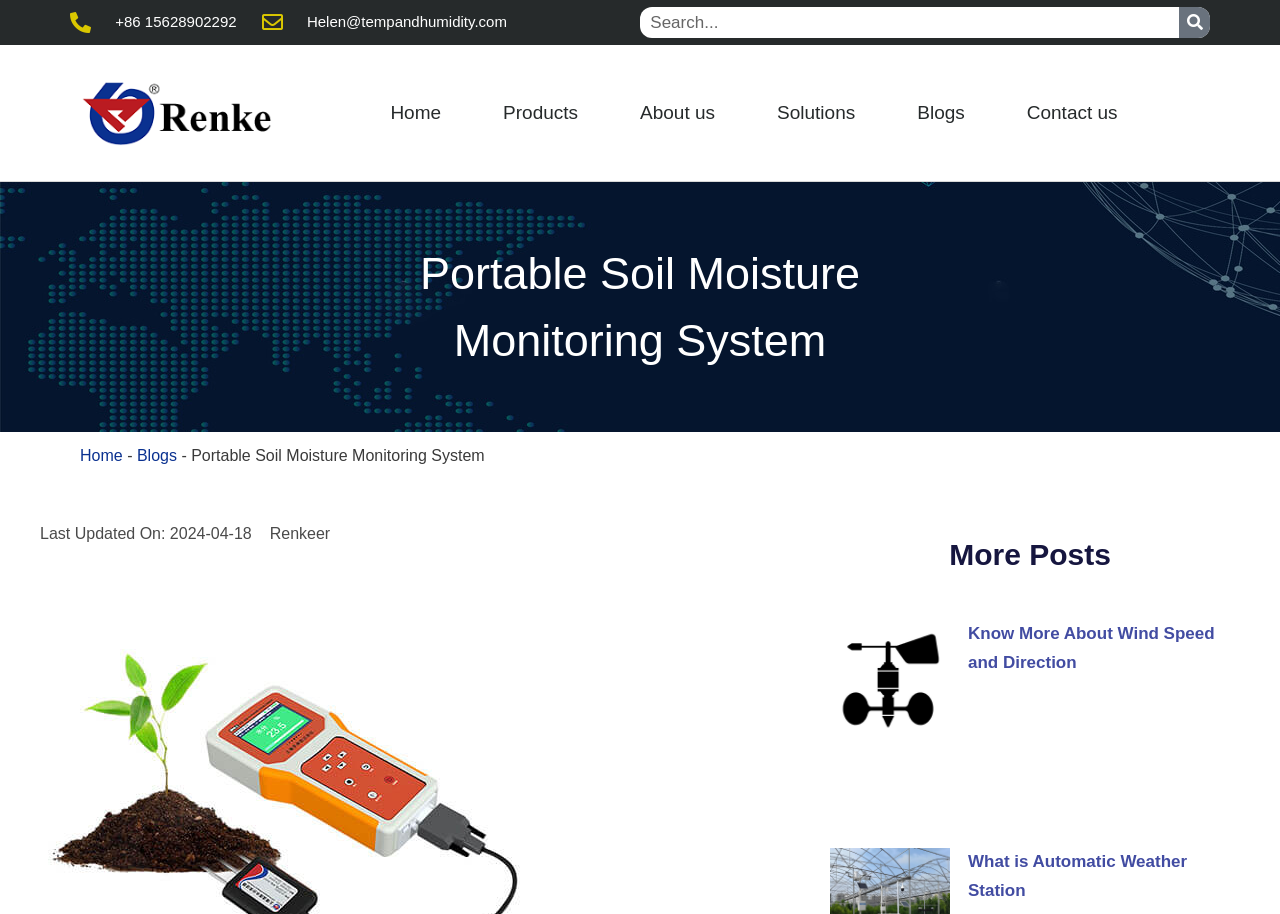What is the phone number on the top left?
Carefully analyze the image and provide a thorough answer to the question.

I found the phone number on the top left of the webpage, which is '+86 15628902292', located in a static text element with bounding box coordinates [0.09, 0.014, 0.185, 0.033].